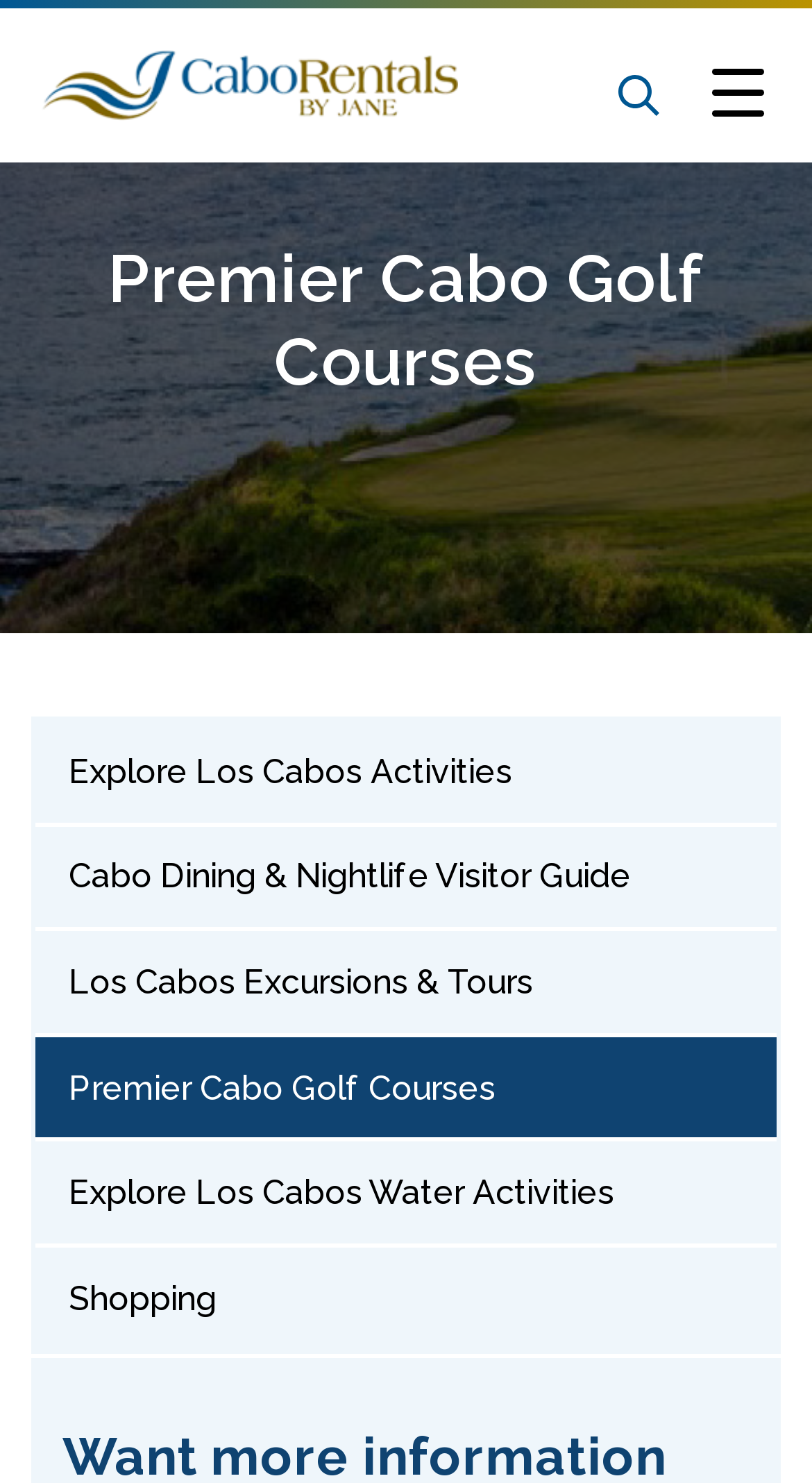Is there a button on the top-right corner?
Using the visual information, answer the question in a single word or phrase.

Yes